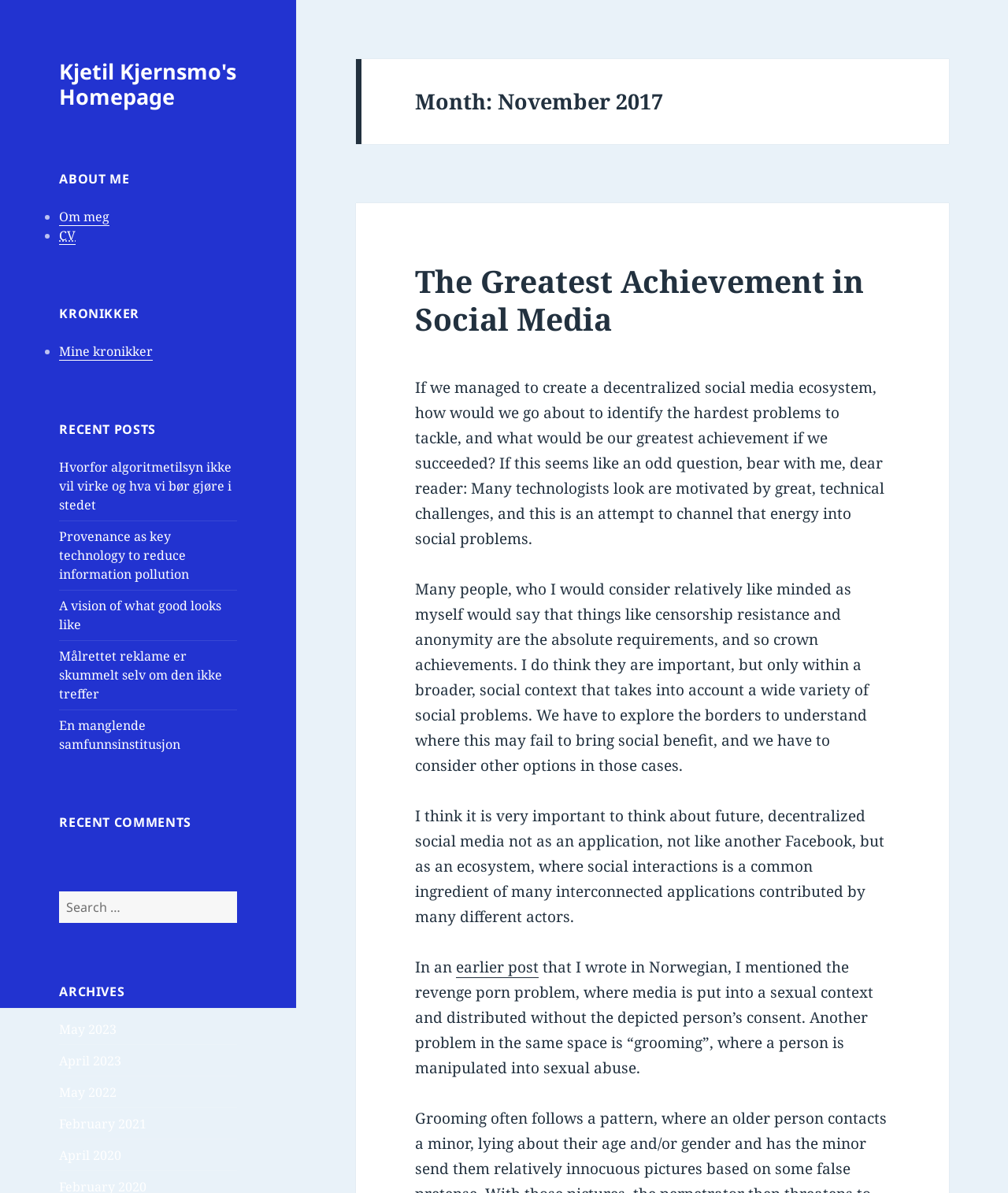Please identify the bounding box coordinates for the region that you need to click to follow this instruction: "Enter your email address".

None